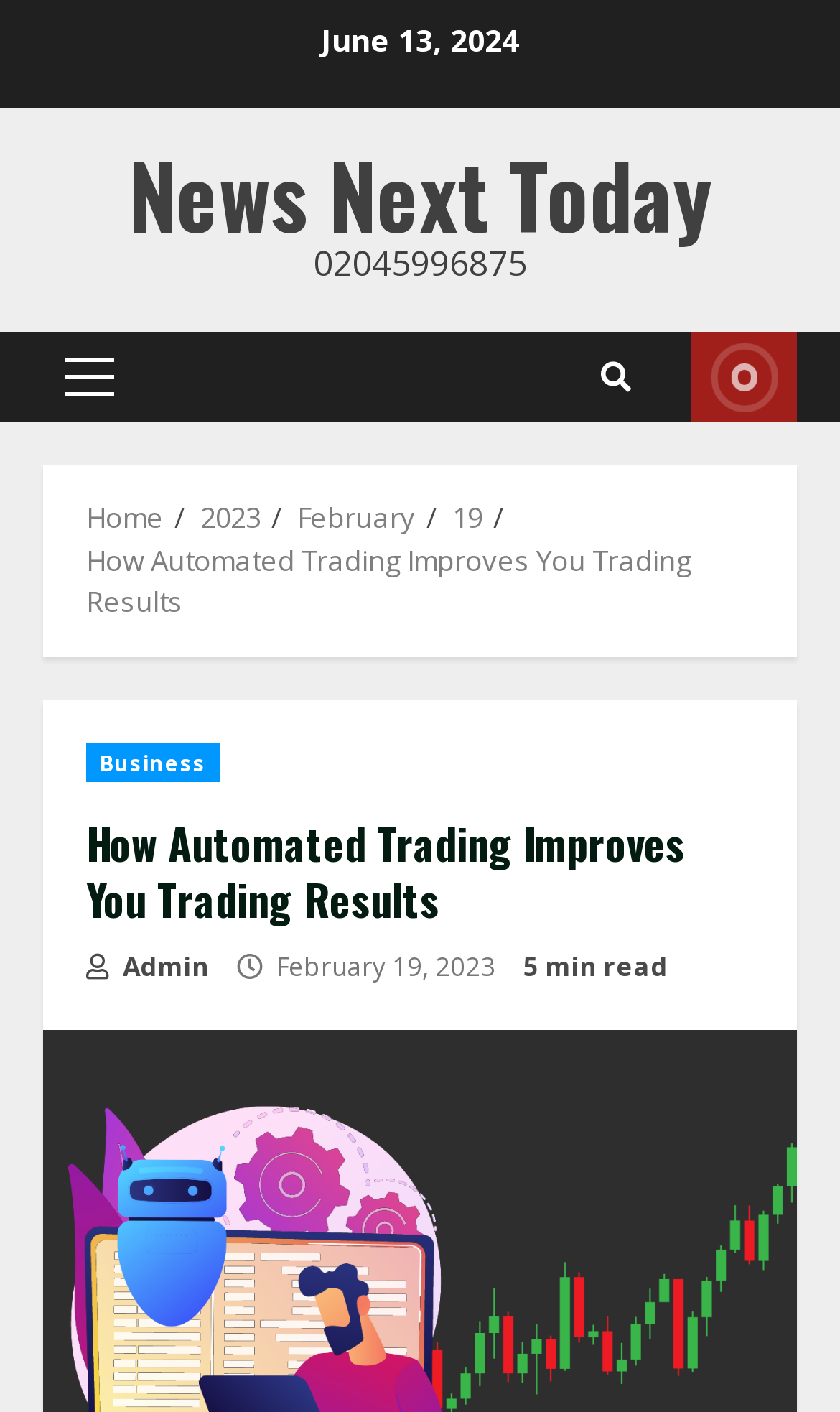Specify the bounding box coordinates of the area to click in order to follow the given instruction: "visit admin page."

[0.103, 0.671, 0.249, 0.698]